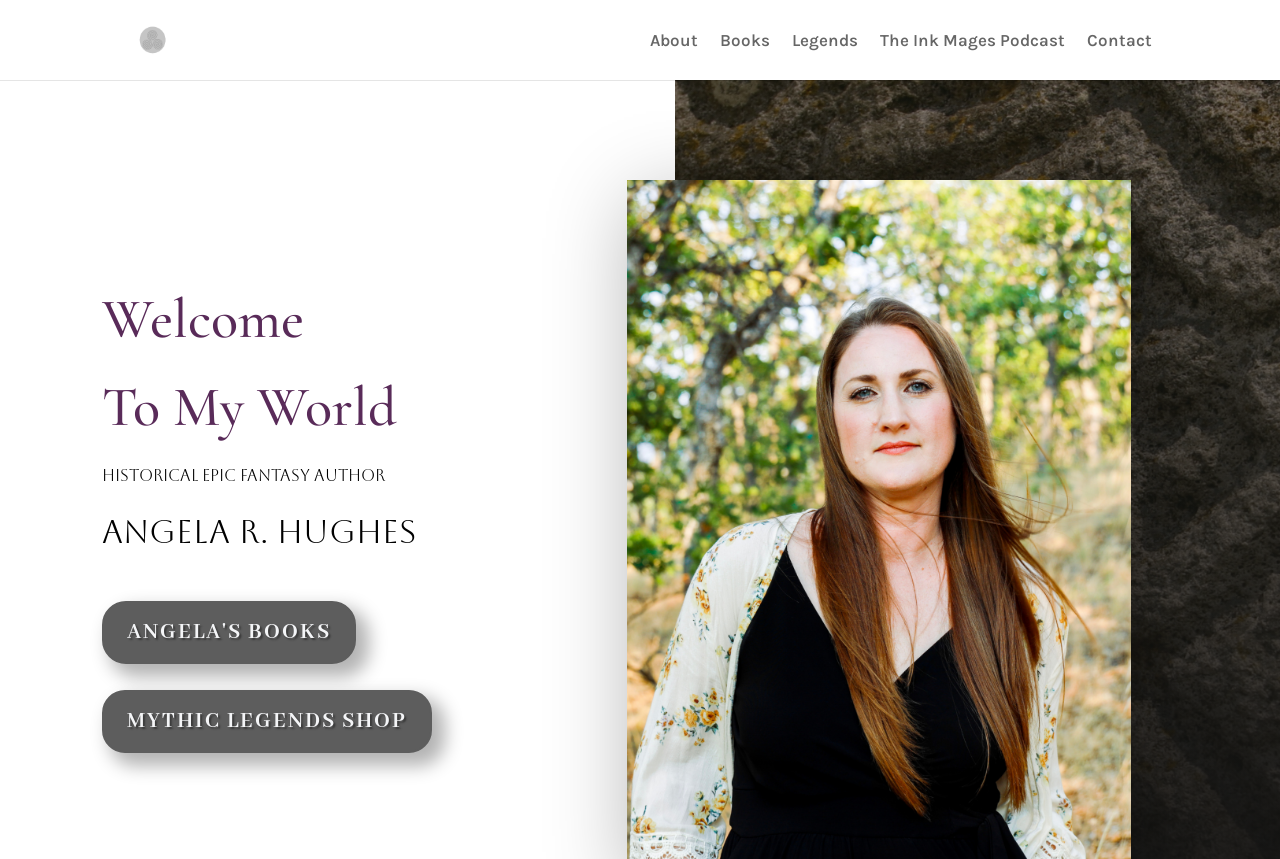Show the bounding box coordinates of the element that should be clicked to complete the task: "listen to the Ink Mages Podcast".

[0.688, 0.038, 0.832, 0.093]